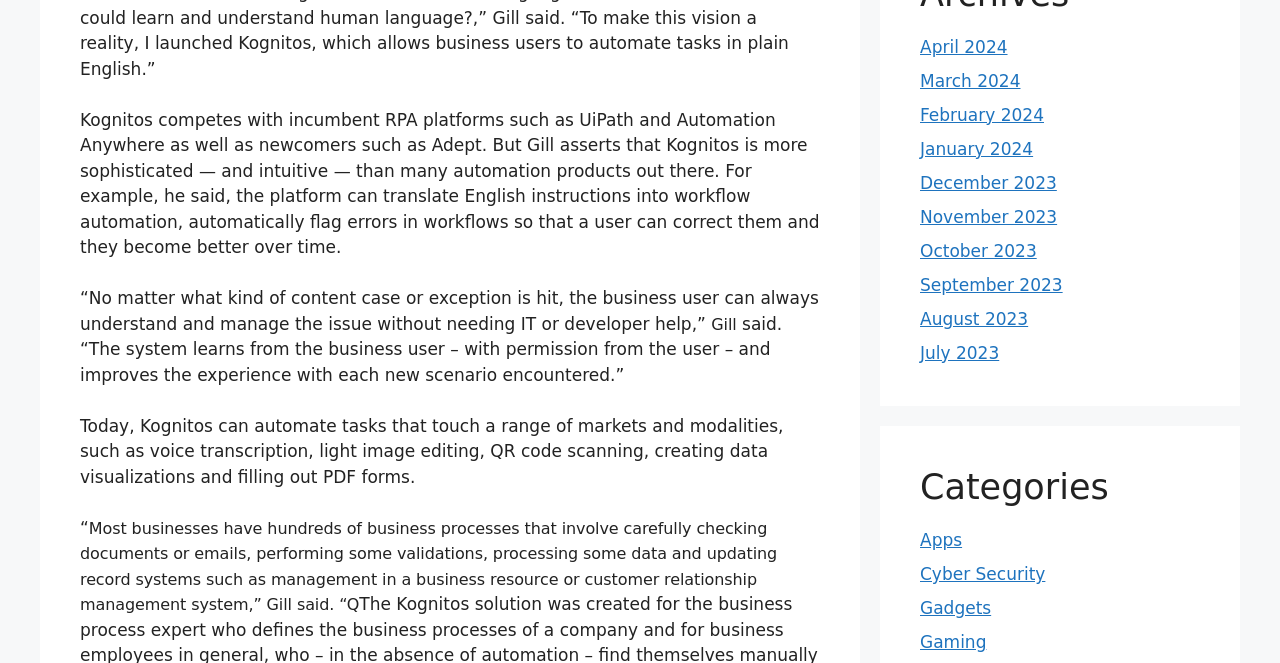Reply to the question with a single word or phrase:
What is the category of the article?

Apps